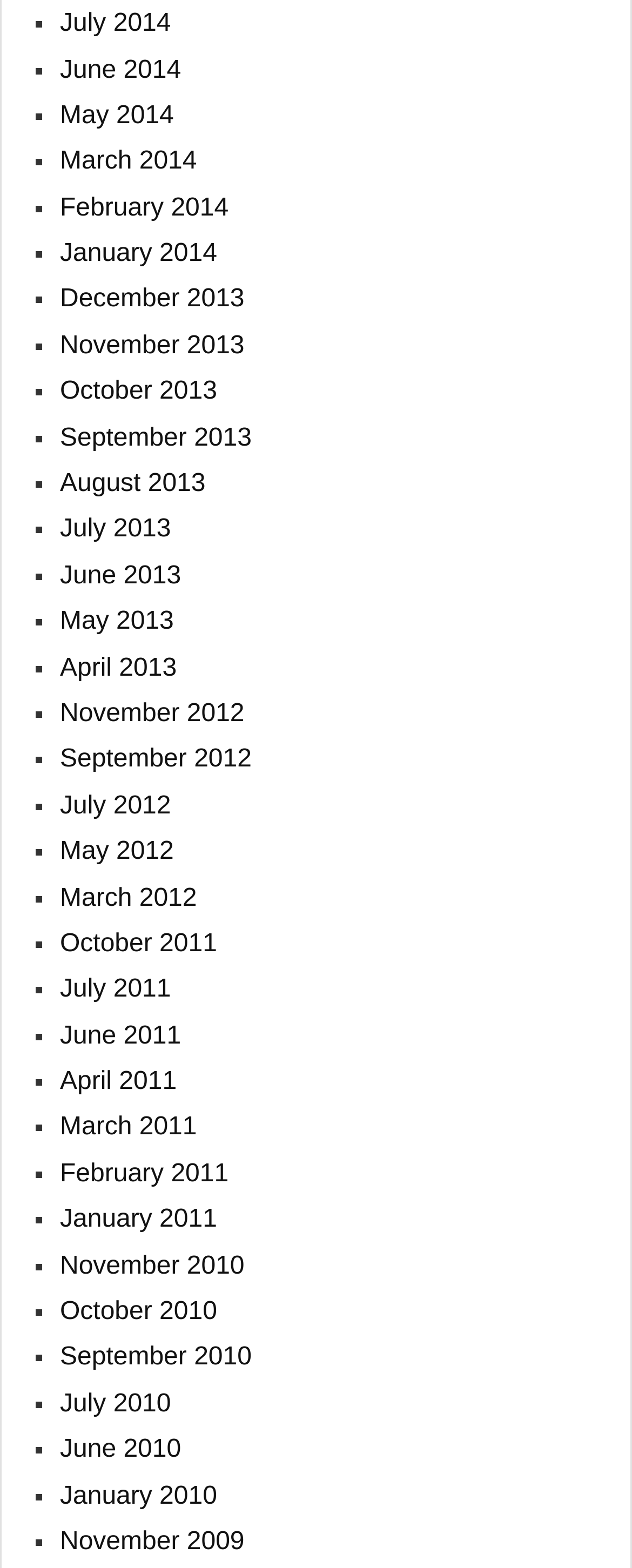What is the pattern of the list?
Using the information from the image, give a concise answer in one word or a short phrase.

Monthly archives